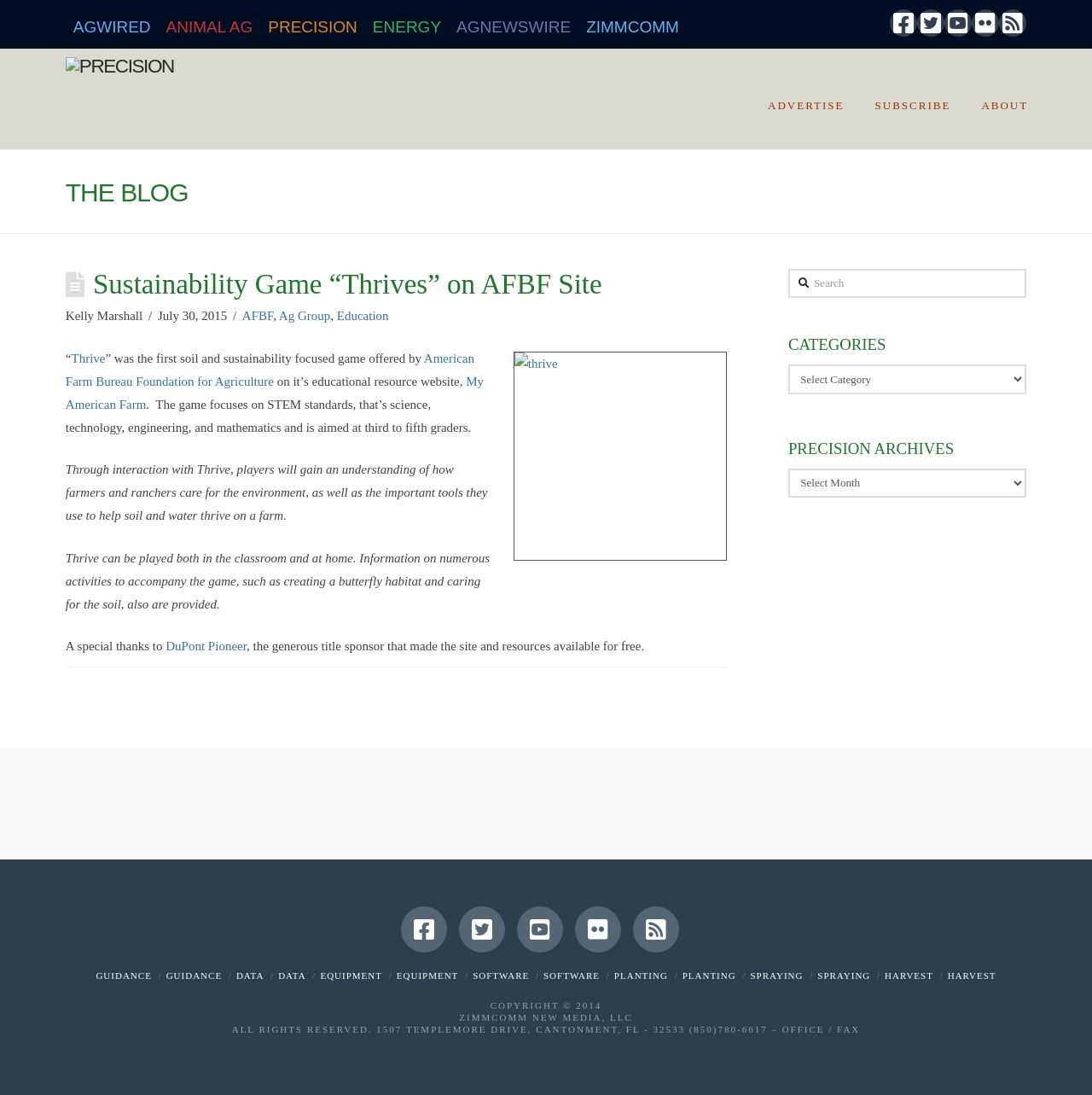Answer the question with a brief word or phrase:
What is the name of the sustainability game?

Thrive